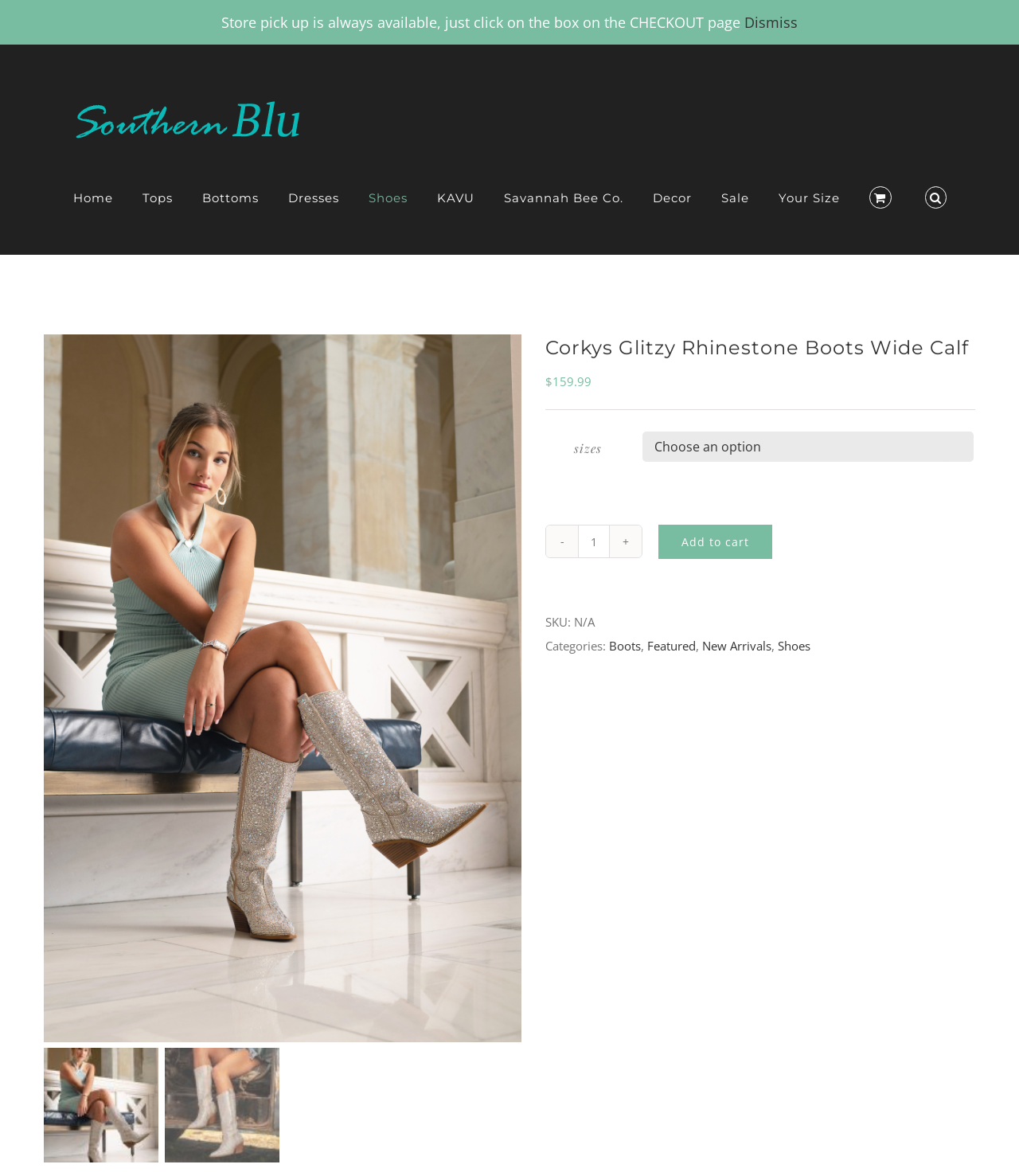Using details from the image, please answer the following question comprehensively:
What is the category of the Corkys Glitzy Rhinestone Boots Wide Calf?

I found the category of the boots by looking at the product information section, where it says 'Categories:' followed by a list of categories, including 'Boots'.